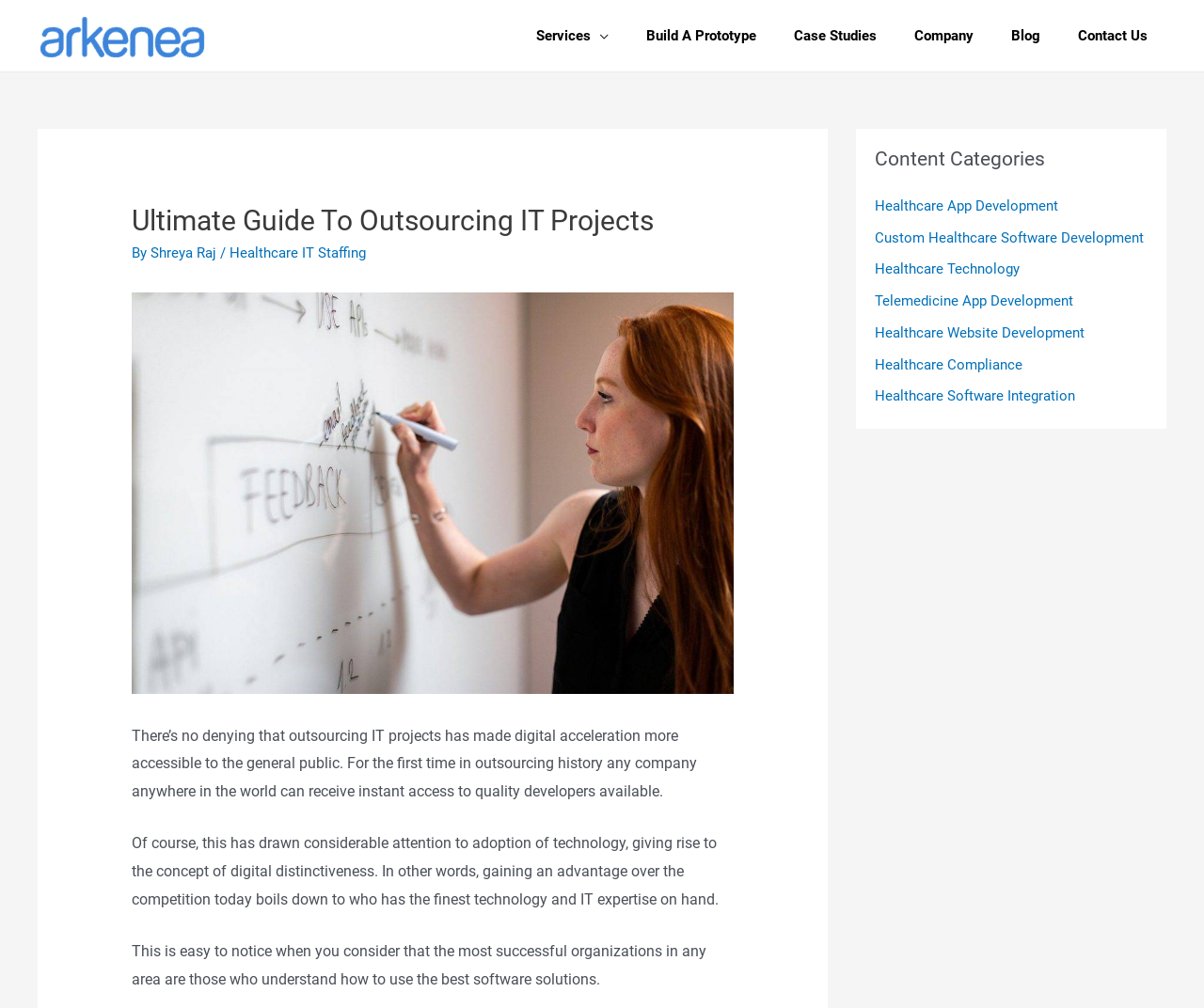Please identify the bounding box coordinates of the element on the webpage that should be clicked to follow this instruction: "Explore the 'Case Studies' page". The bounding box coordinates should be given as four float numbers between 0 and 1, formatted as [left, top, right, bottom].

[0.644, 0.0, 0.744, 0.071]